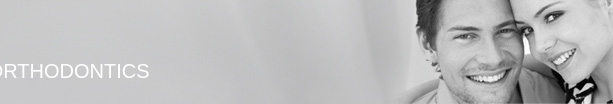Using the details from the image, please elaborate on the following question: What is the focus of the services offered?

The caption highlights that the word 'ORTHODONTICS' is boldly displayed in a modern font to the left, emphasizing the focus of the services offered, which is orthodontics.